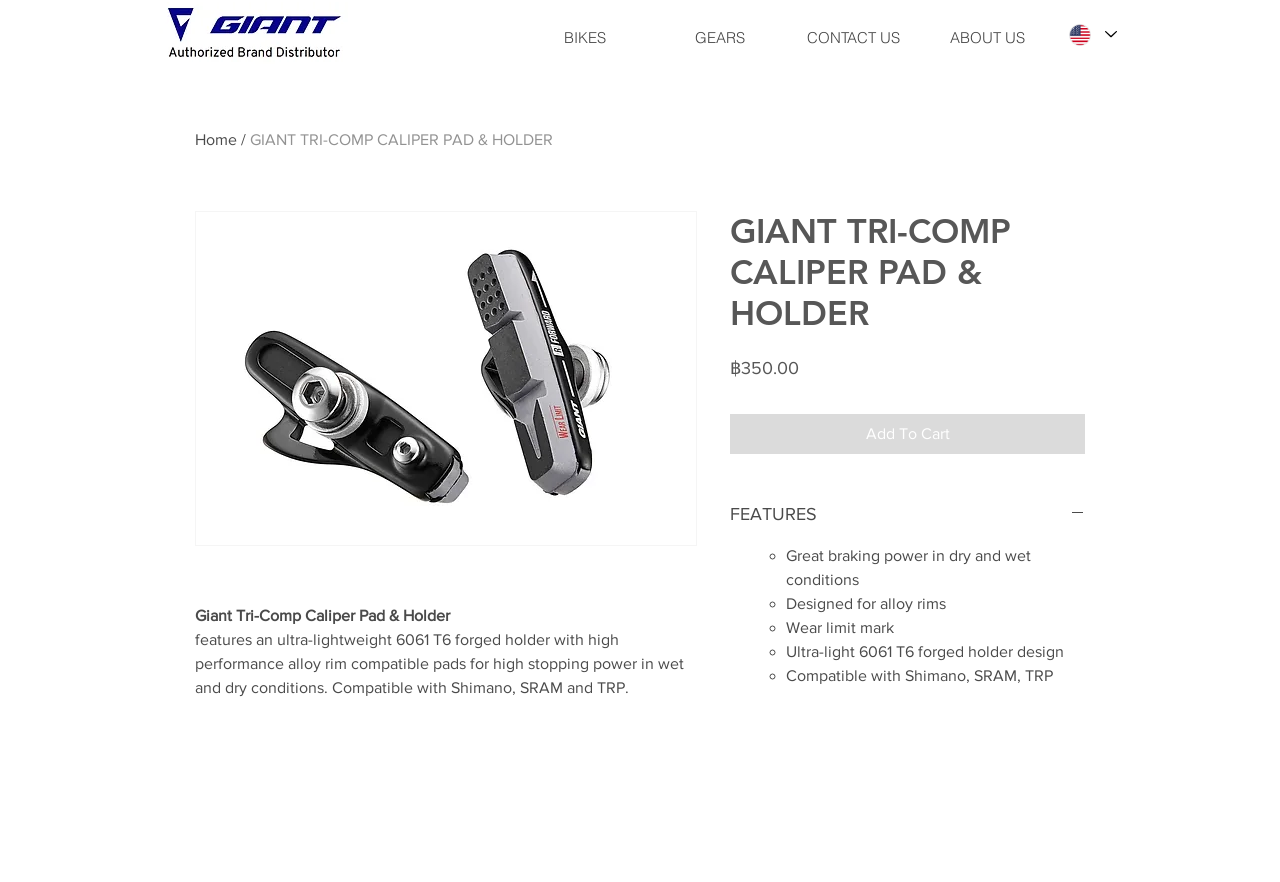Can you identify and provide the main heading of the webpage?

GIANT TRI-COMP CALIPER PAD & HOLDER